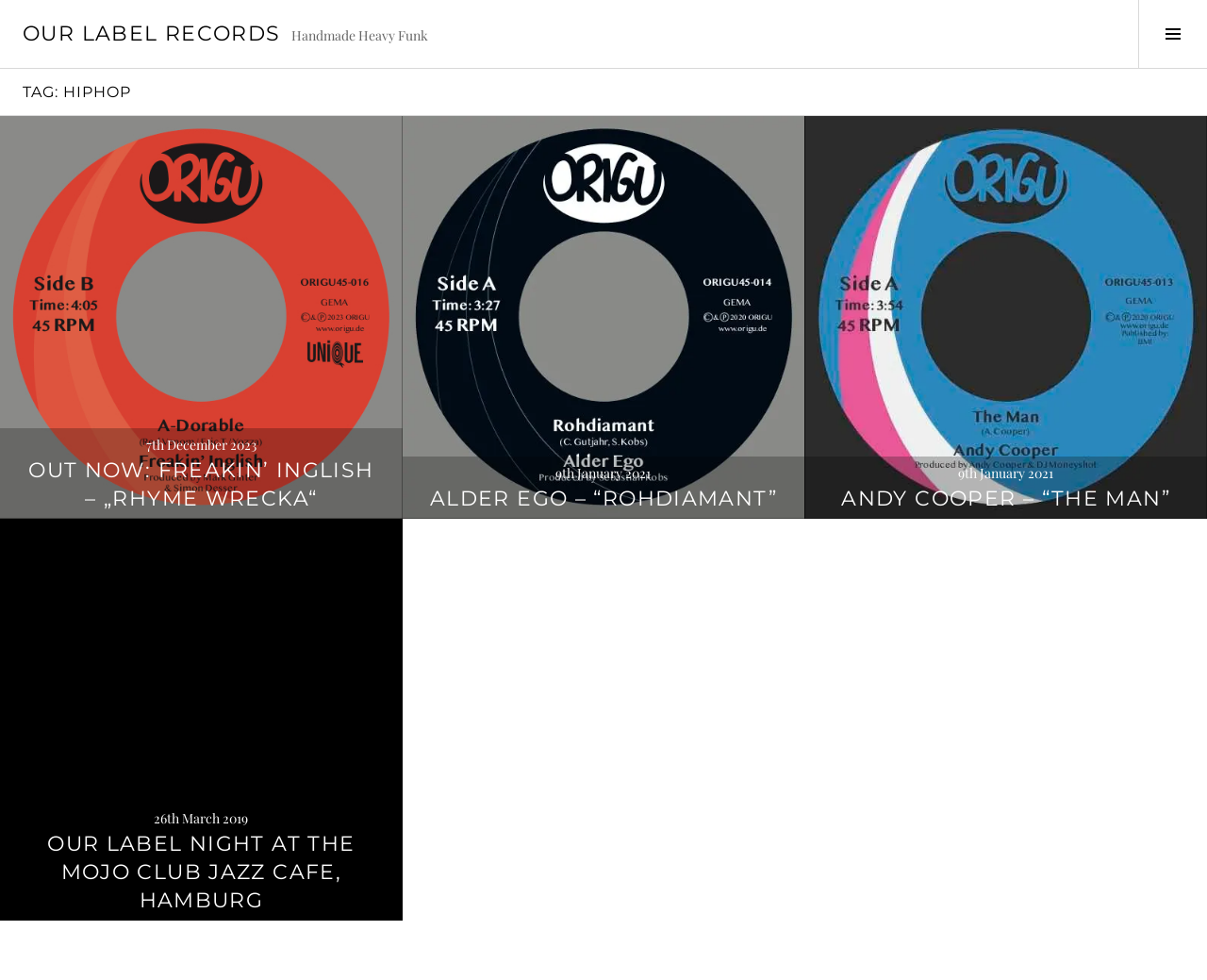Refer to the image and provide an in-depth answer to the question:
What is the date of the third article?

The date of the third article is obtained from the link element '9th January 2021' within the third 'article' element, which is associated with a time element.